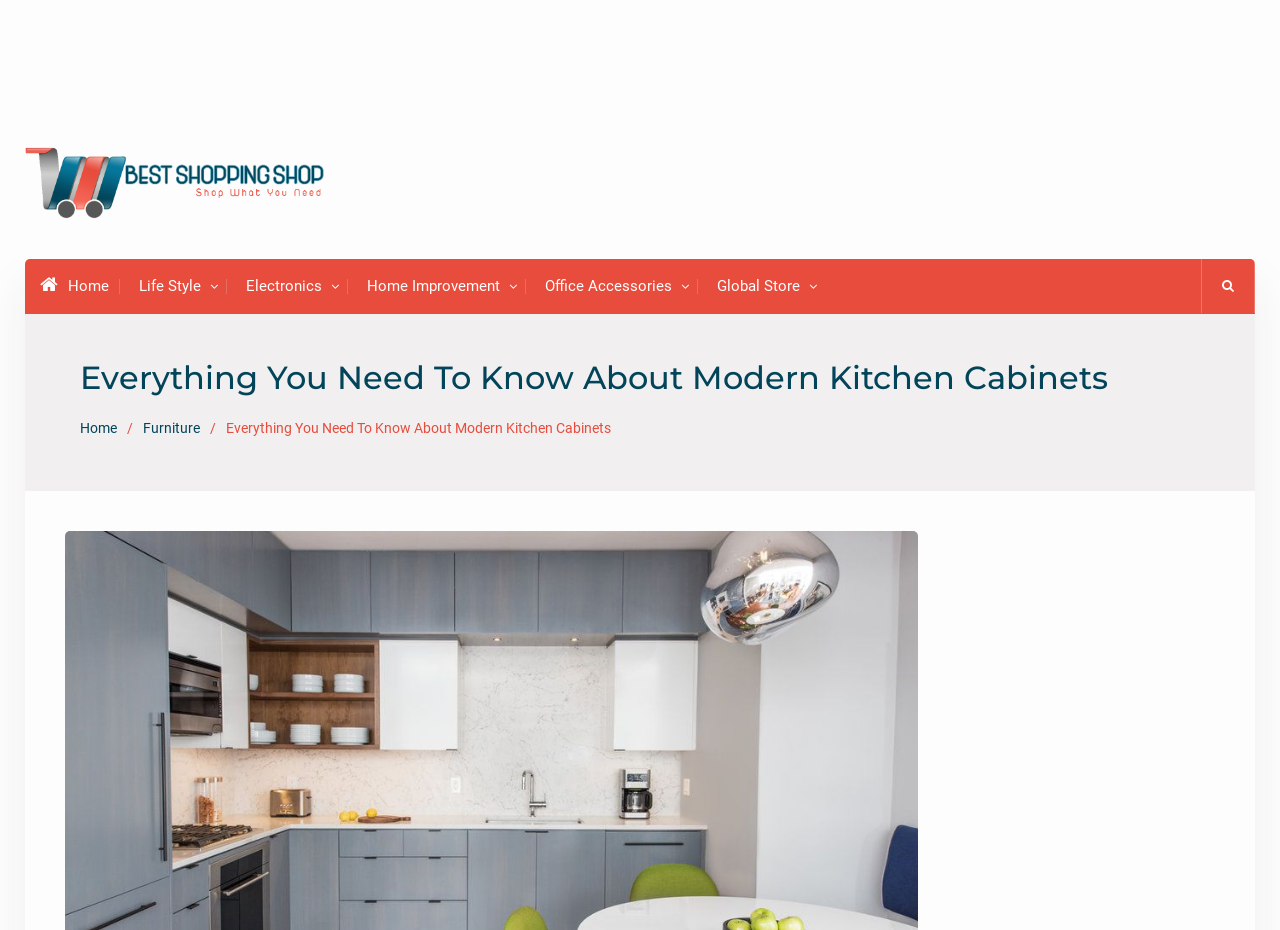Determine the bounding box coordinates for the clickable element required to fulfill the instruction: "view 'Everything You Need To Know About Modern Kitchen Cabinets' article". Provide the coordinates as four float numbers between 0 and 1, i.e., [left, top, right, bottom].

[0.062, 0.381, 0.938, 0.432]